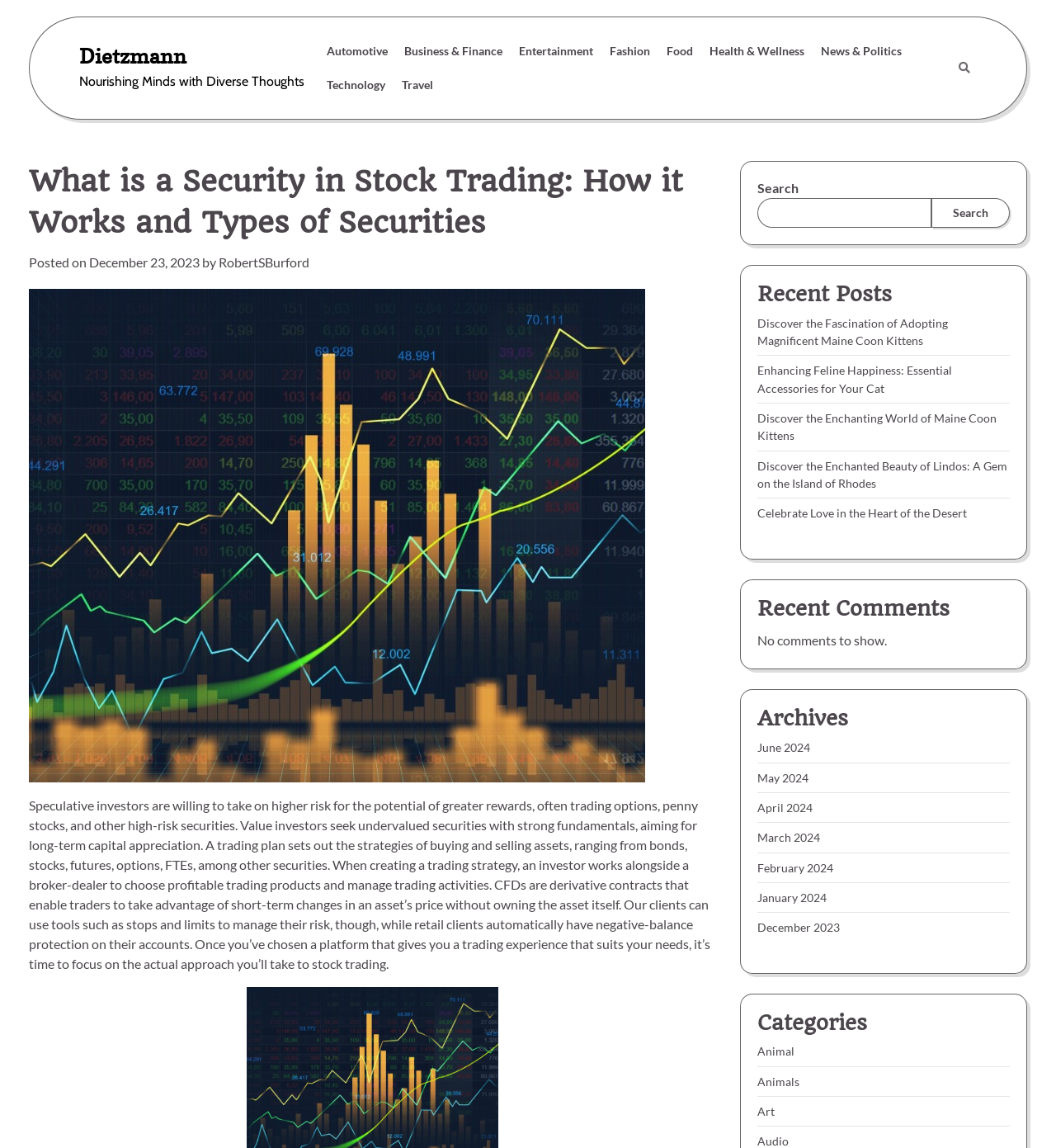Identify the bounding box coordinates for the region to click in order to carry out this instruction: "Click on the 'Jewelry' link". Provide the coordinates using four float numbers between 0 and 1, formatted as [left, top, right, bottom].

None